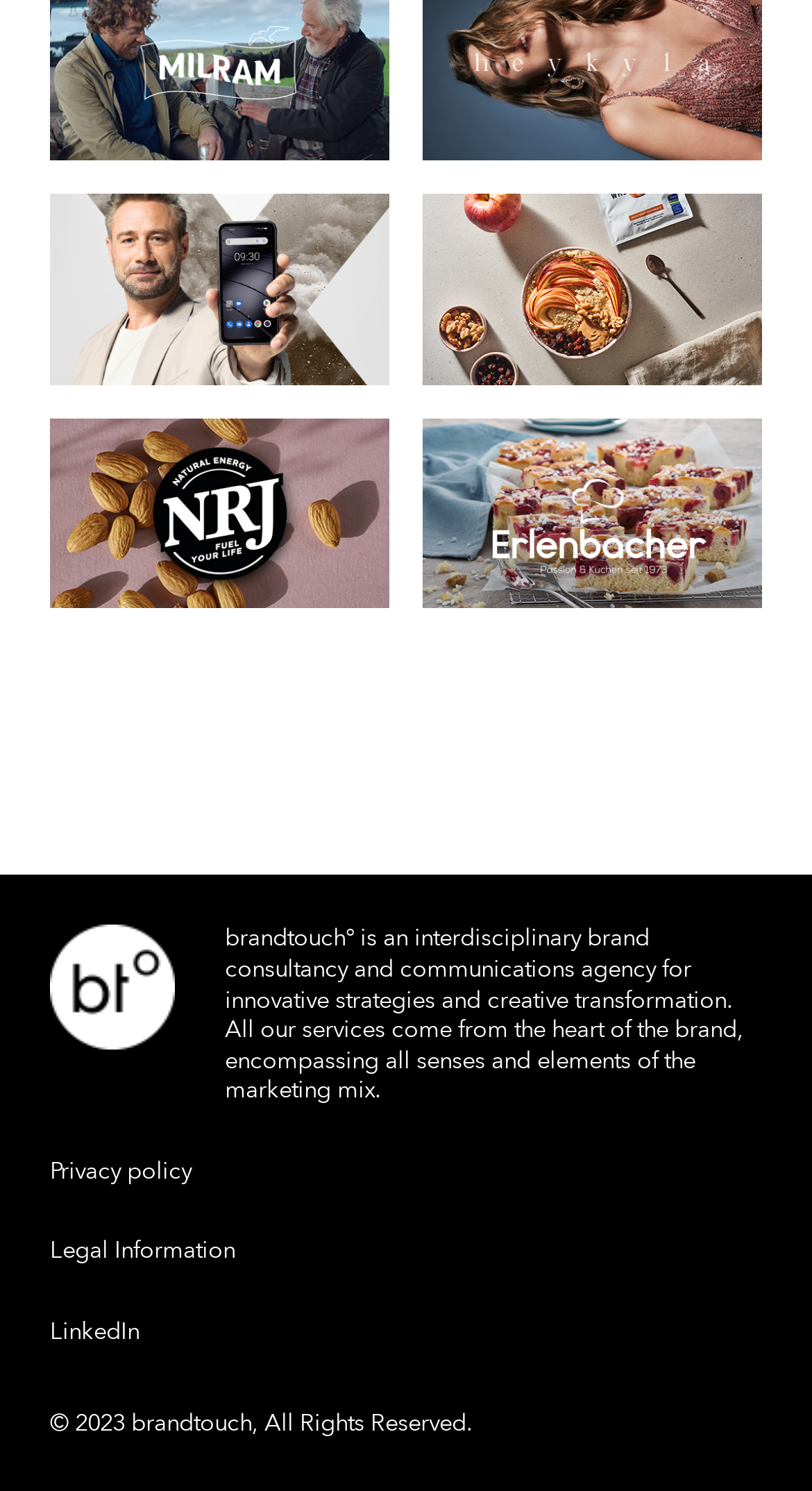From the webpage screenshot, identify the region described by alt="Emancipate North Carolina". Provide the bounding box coordinates as (top-left x, top-left y, bottom-right x, bottom-right y), with each value being a floating point number between 0 and 1.

None